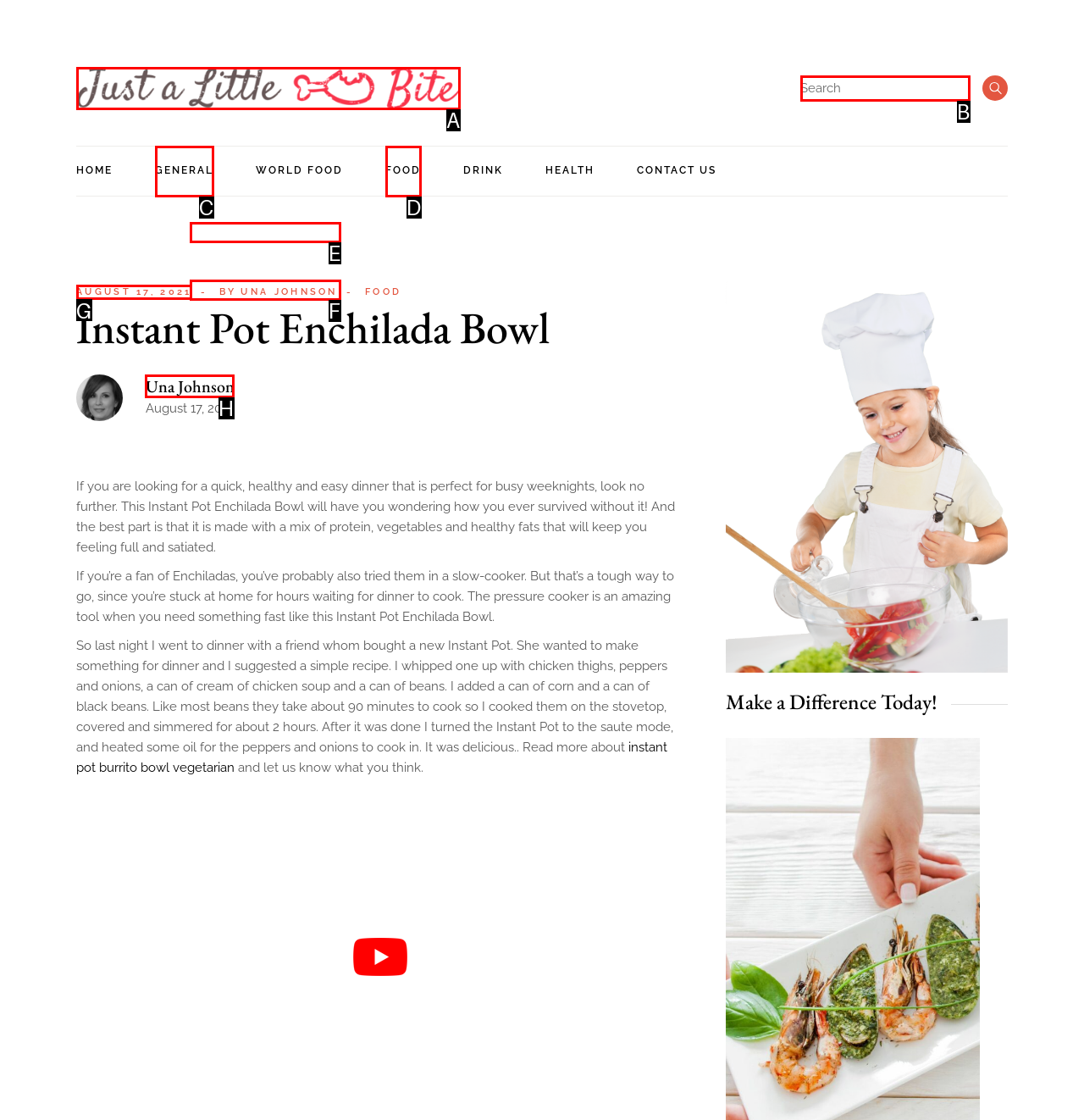Identify the letter of the UI element needed to carry out the task: Read the article by Una Johnson
Reply with the letter of the chosen option.

H